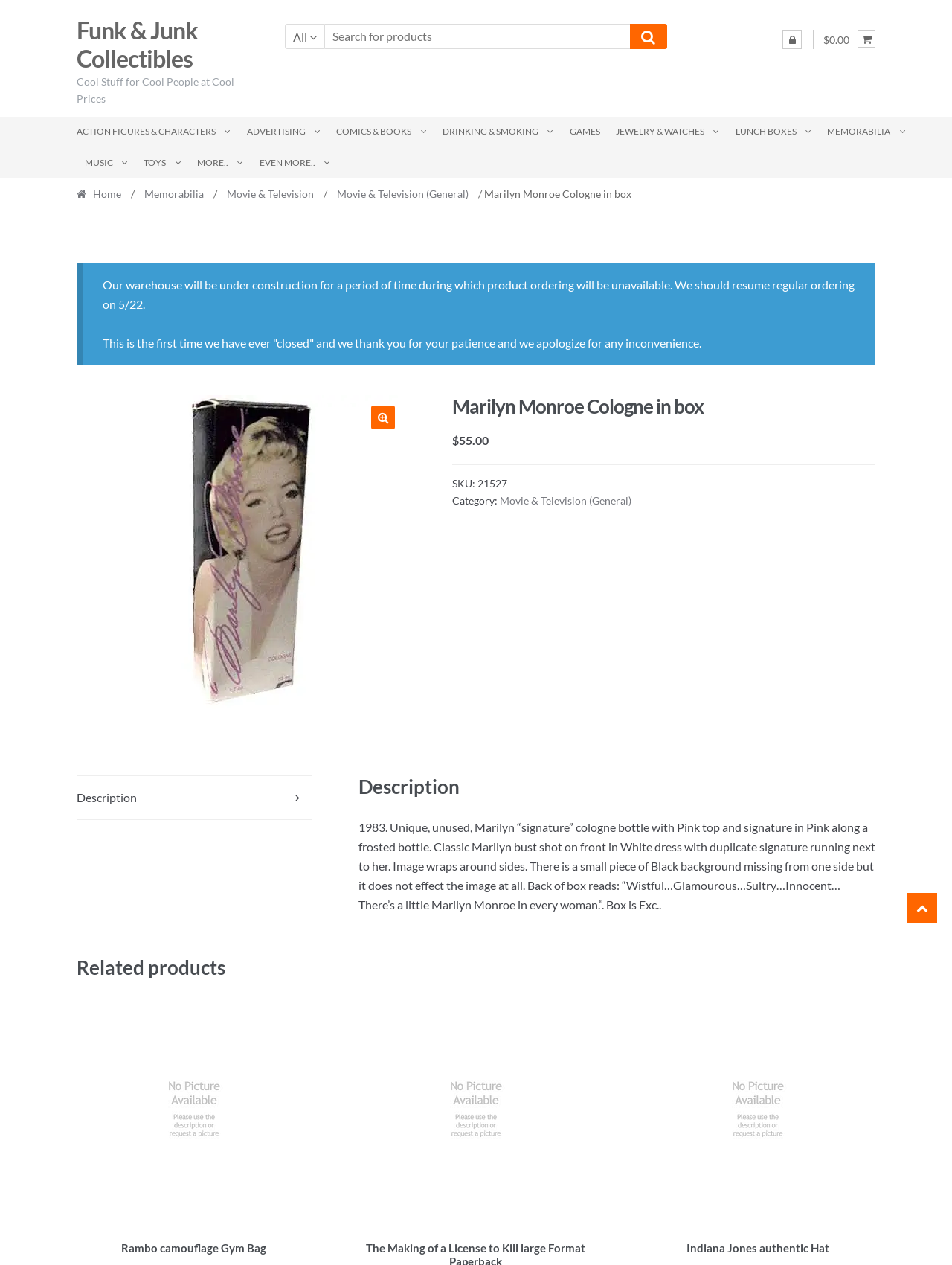What is the related product listed below the product description?
Answer the question with a detailed and thorough explanation.

The related product listed below the product description can be found in the 'Related products' section, where it is listed as 'Rambo camouflage Gym Bag'.